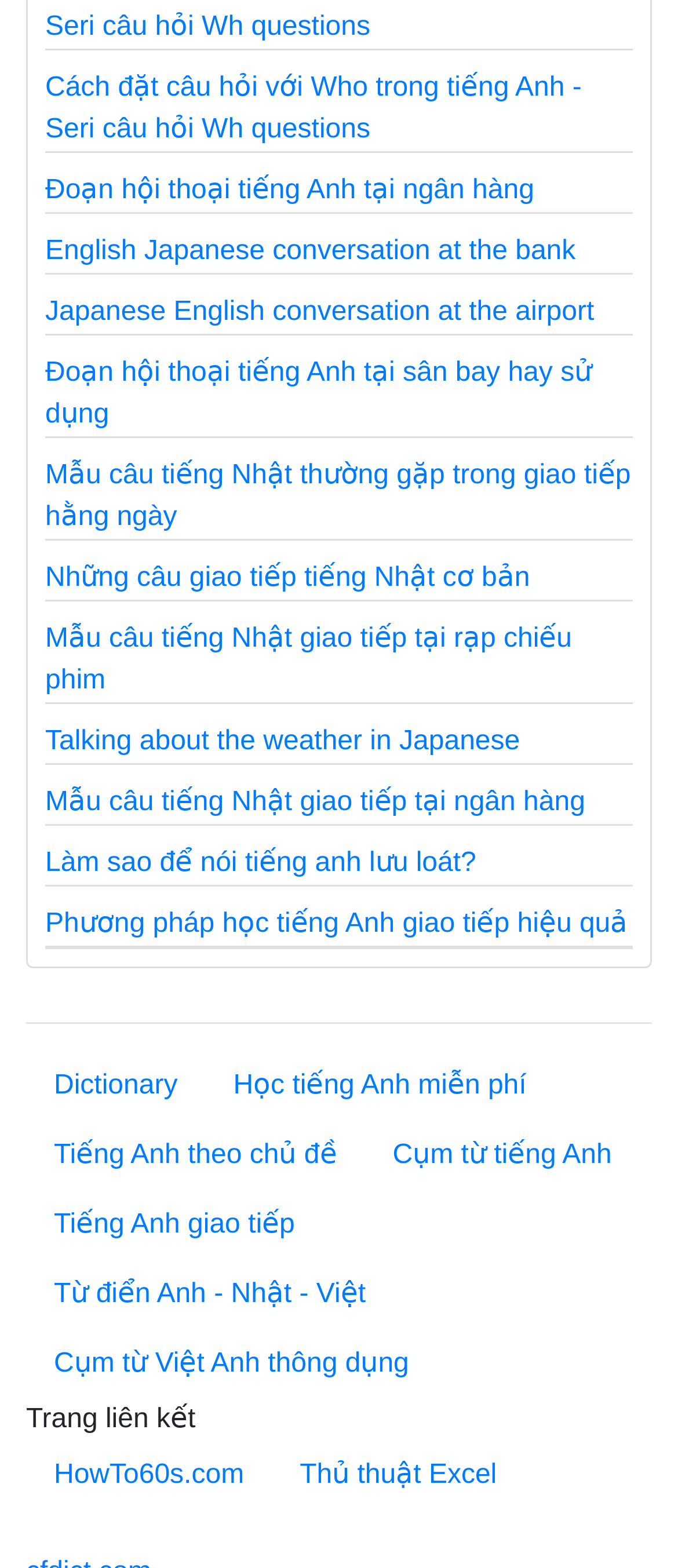How many categories are there below the horizontal separator?
From the image, provide a succinct answer in one word or a short phrase.

6